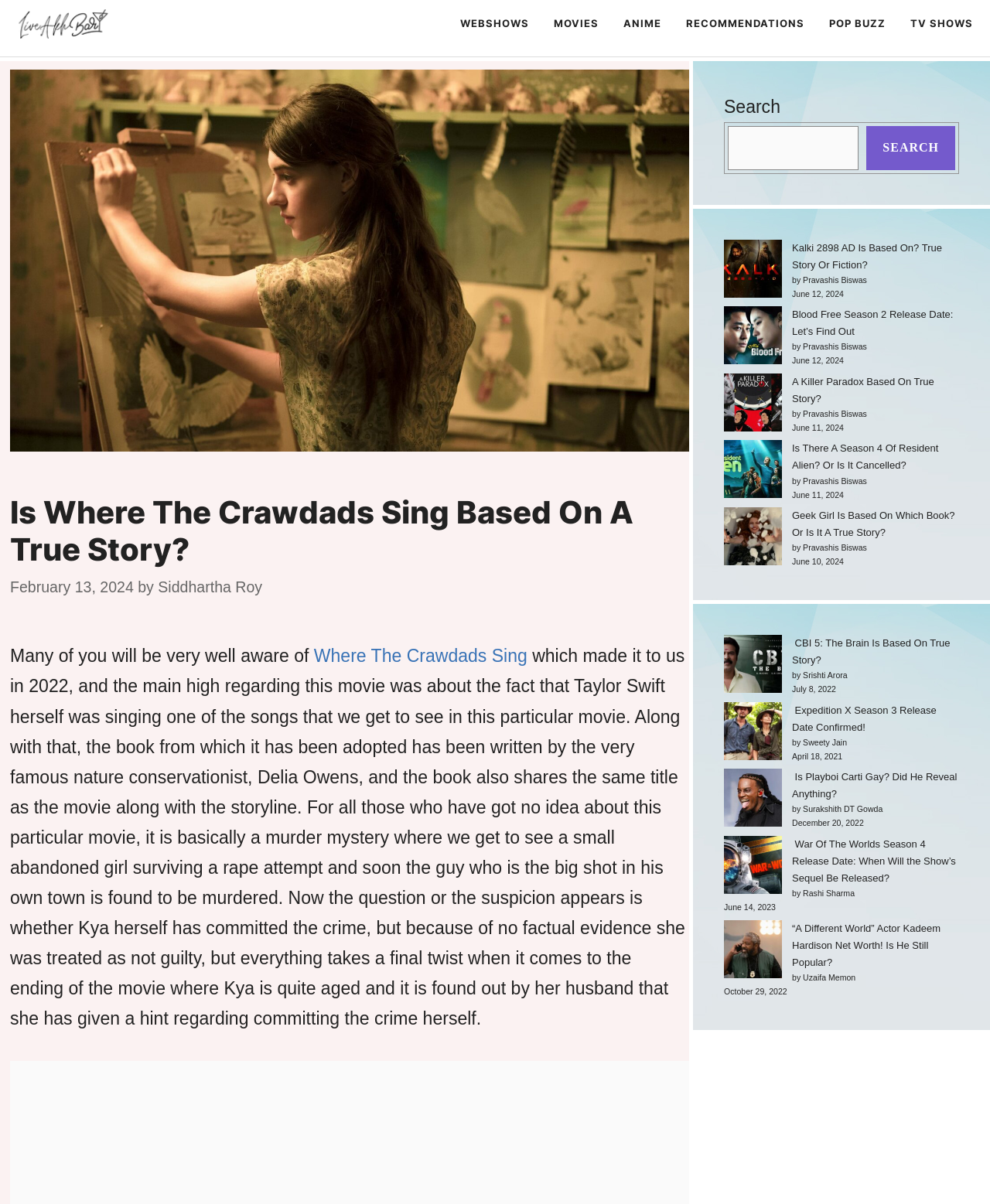Who wrote the book 'Where The Crawdads Sing'?
Answer with a single word or phrase, using the screenshot for reference.

Delia Owens